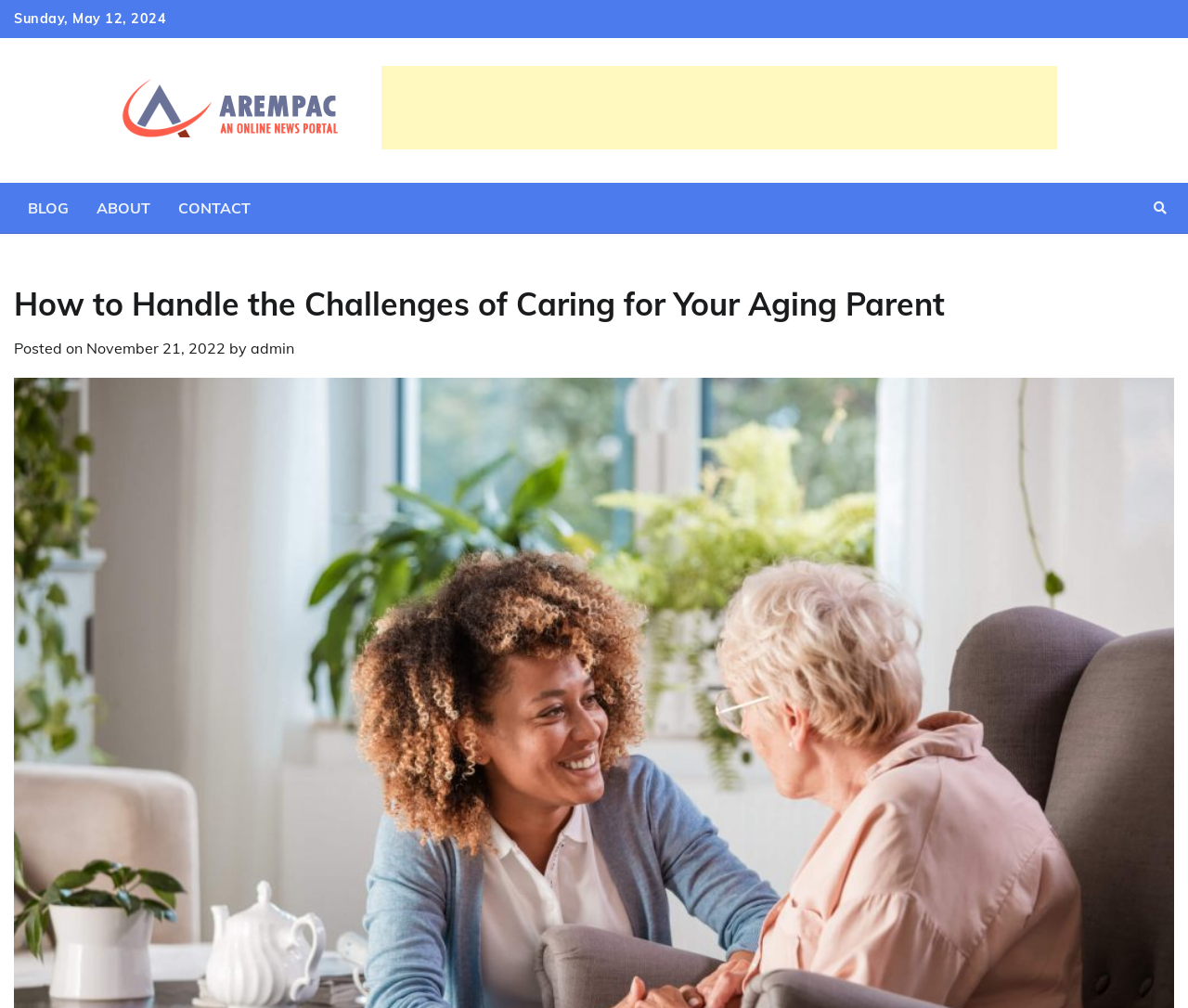Please identify the bounding box coordinates of the clickable region that I should interact with to perform the following instruction: "view admin's profile". The coordinates should be expressed as four float numbers between 0 and 1, i.e., [left, top, right, bottom].

[0.211, 0.336, 0.248, 0.354]